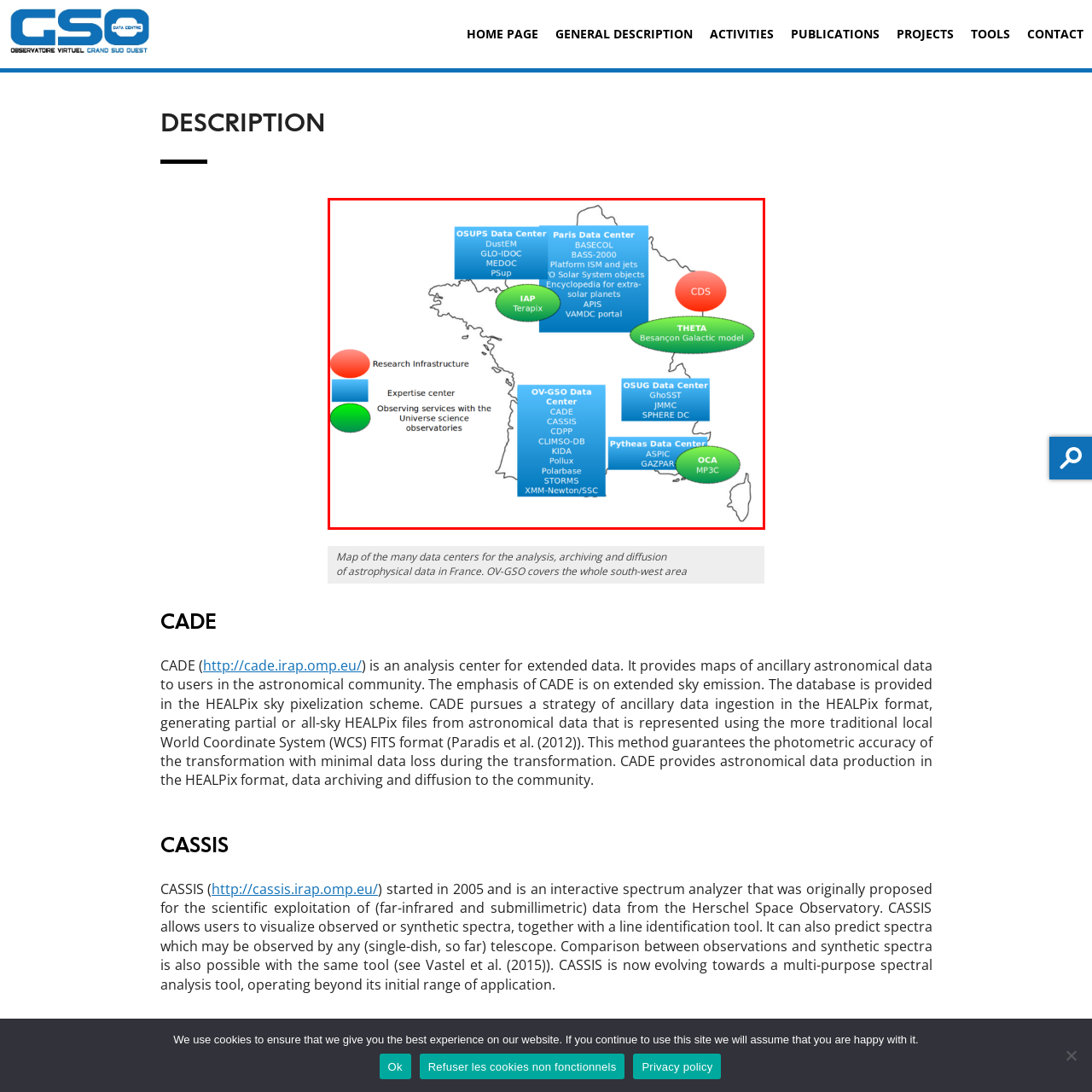Observe the image within the red boundary, What is the purpose of Research Infrastructure and Expertise Centers? Respond with a one-word or short phrase answer.

Support network